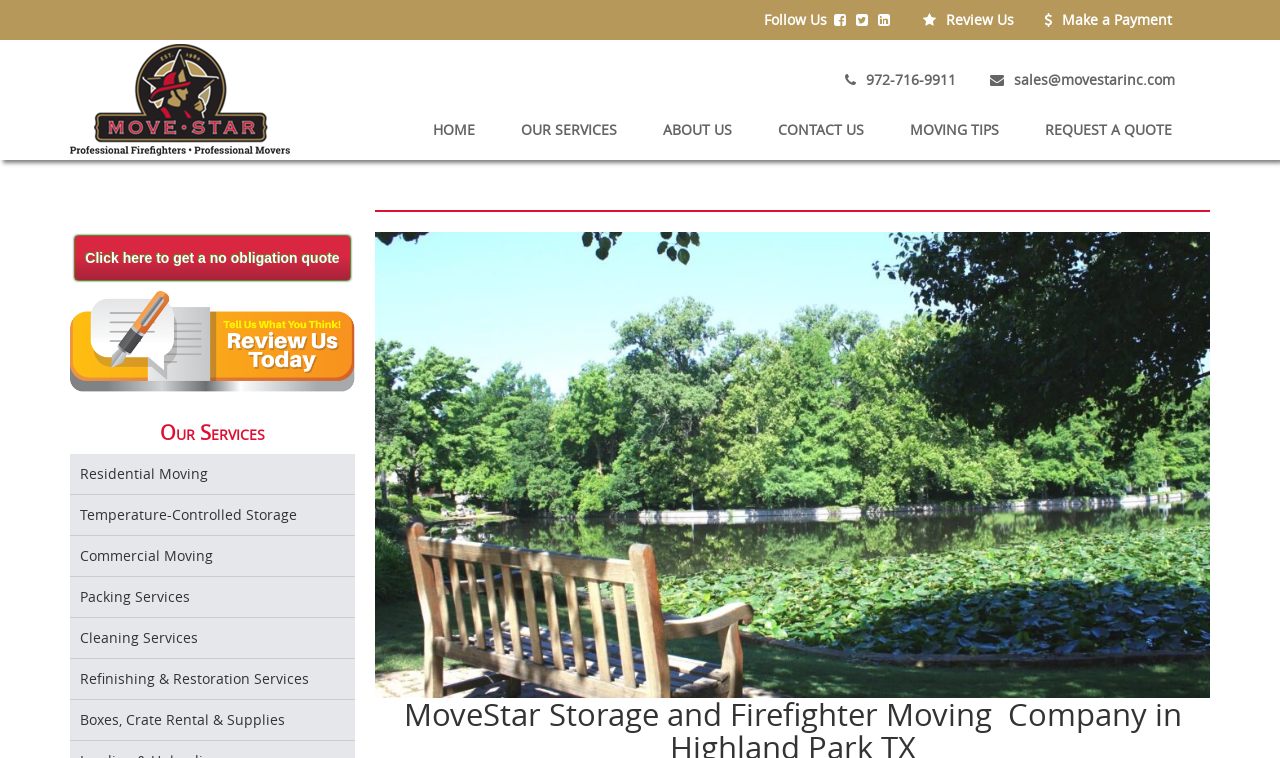Show me the bounding box coordinates of the clickable region to achieve the task as per the instruction: "Get a quote".

[0.805, 0.142, 0.927, 0.201]